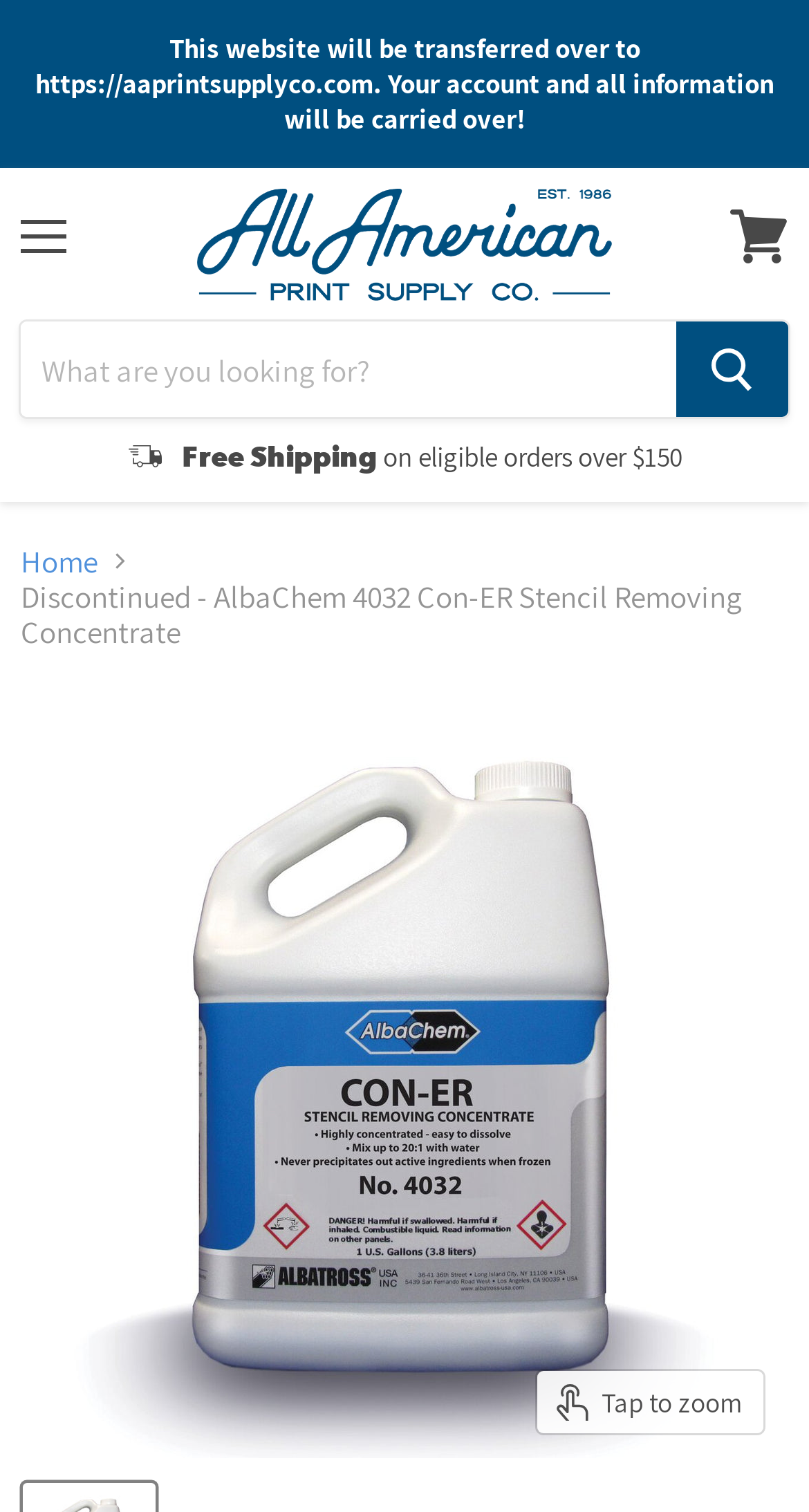Answer the following query with a single word or phrase:
What type of widget is located at the bottom right corner of the page?

Chat Widget